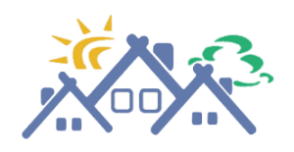Please reply to the following question with a single word or a short phrase:
What is the purpose of the Land Disposition Program?

Empowering residents and enhancing local properties